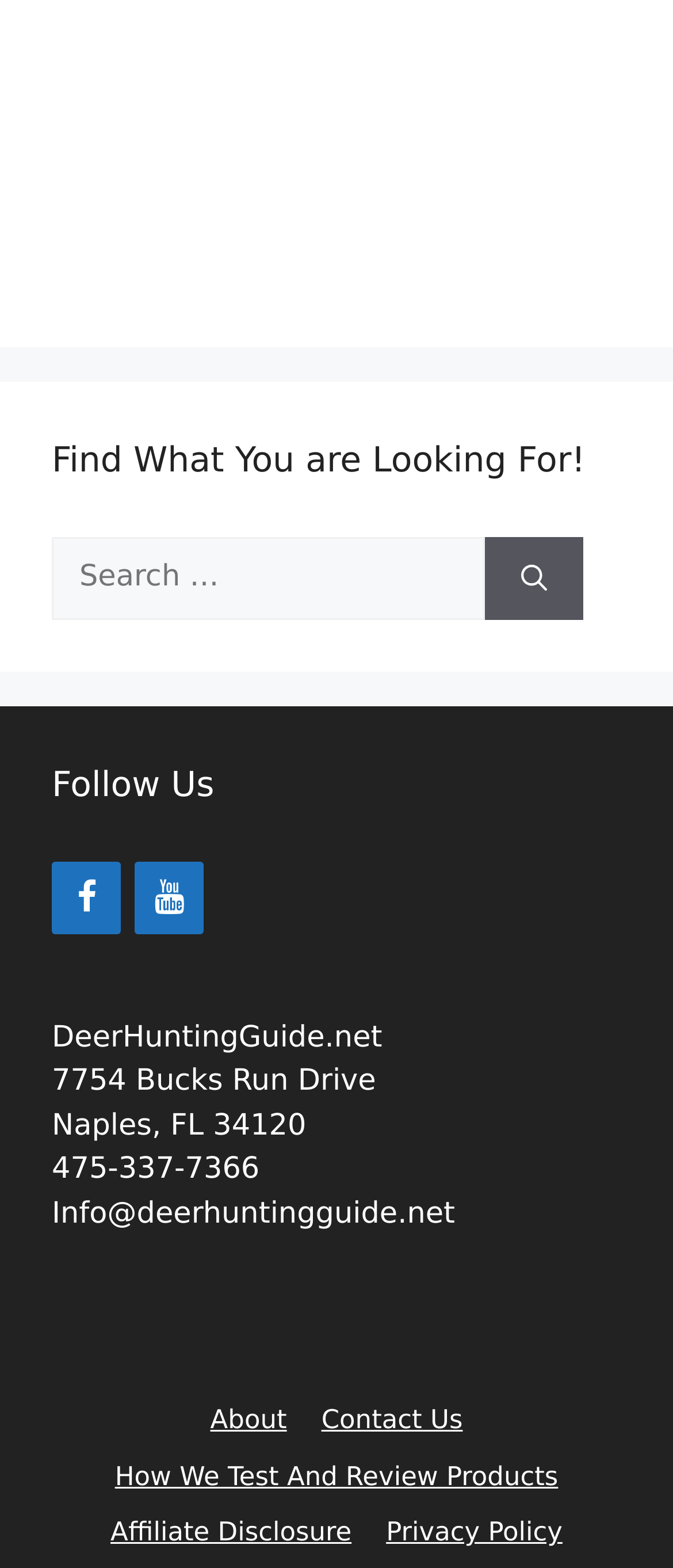Locate the bounding box coordinates of the segment that needs to be clicked to meet this instruction: "Join the NRA".

[0.077, 0.163, 0.846, 0.185]